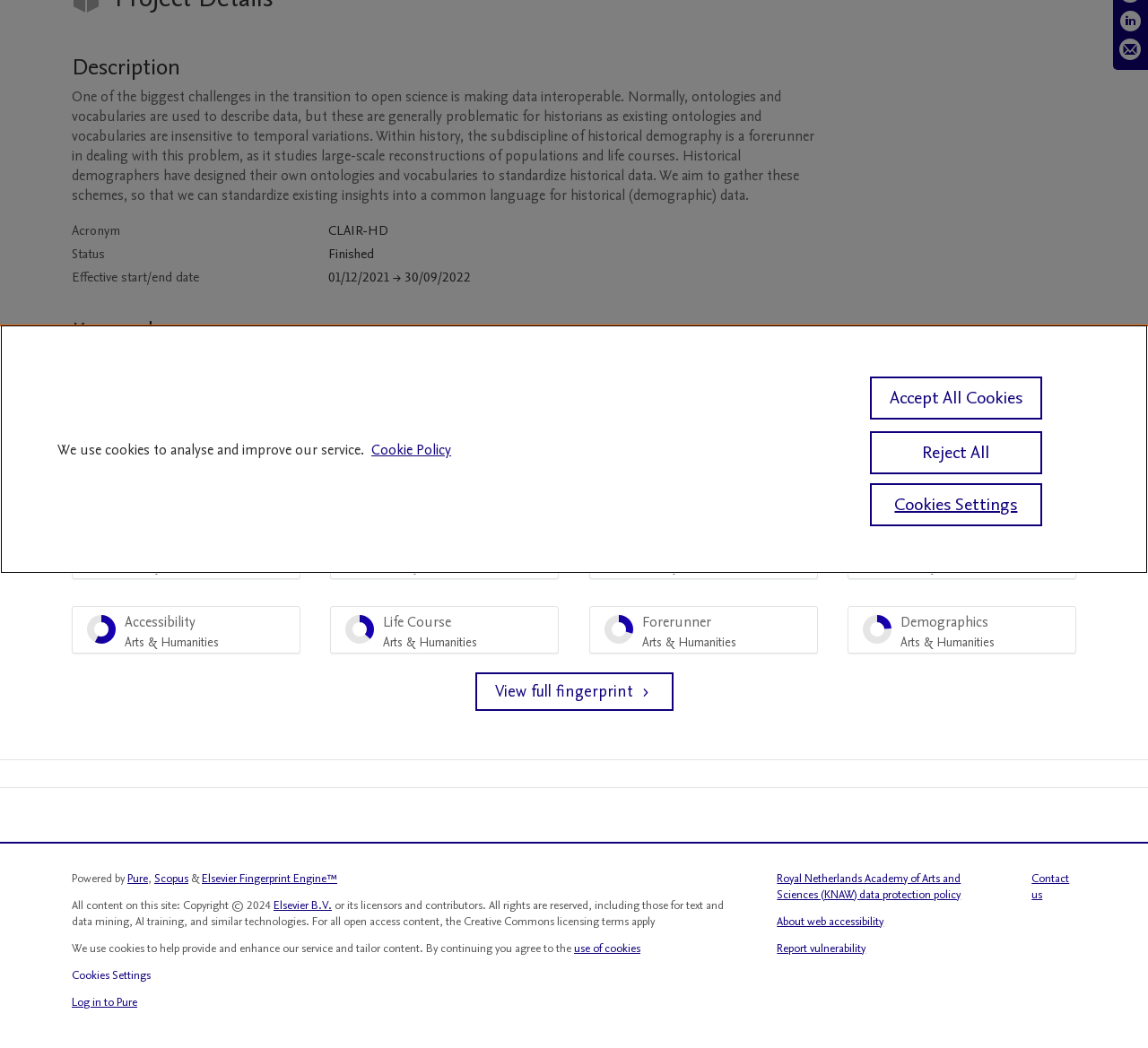Locate the bounding box coordinates of the UI element described by: "Scopus". Provide the coordinates as four float numbers between 0 and 1, formatted as [left, top, right, bottom].

[0.134, 0.83, 0.164, 0.846]